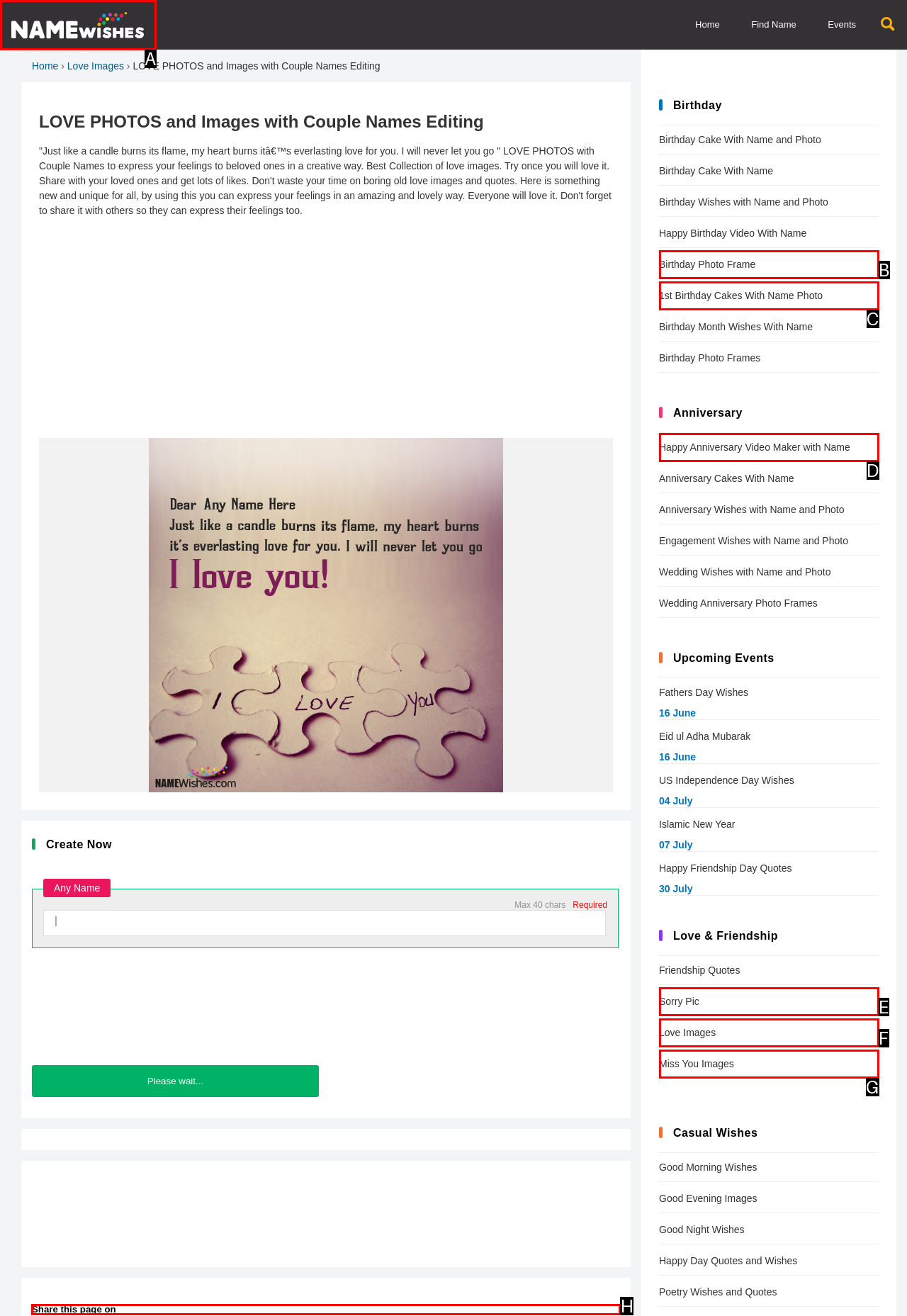Select the right option to accomplish this task: Click on the 'Share this page on' button. Reply with the letter corresponding to the correct UI element.

H